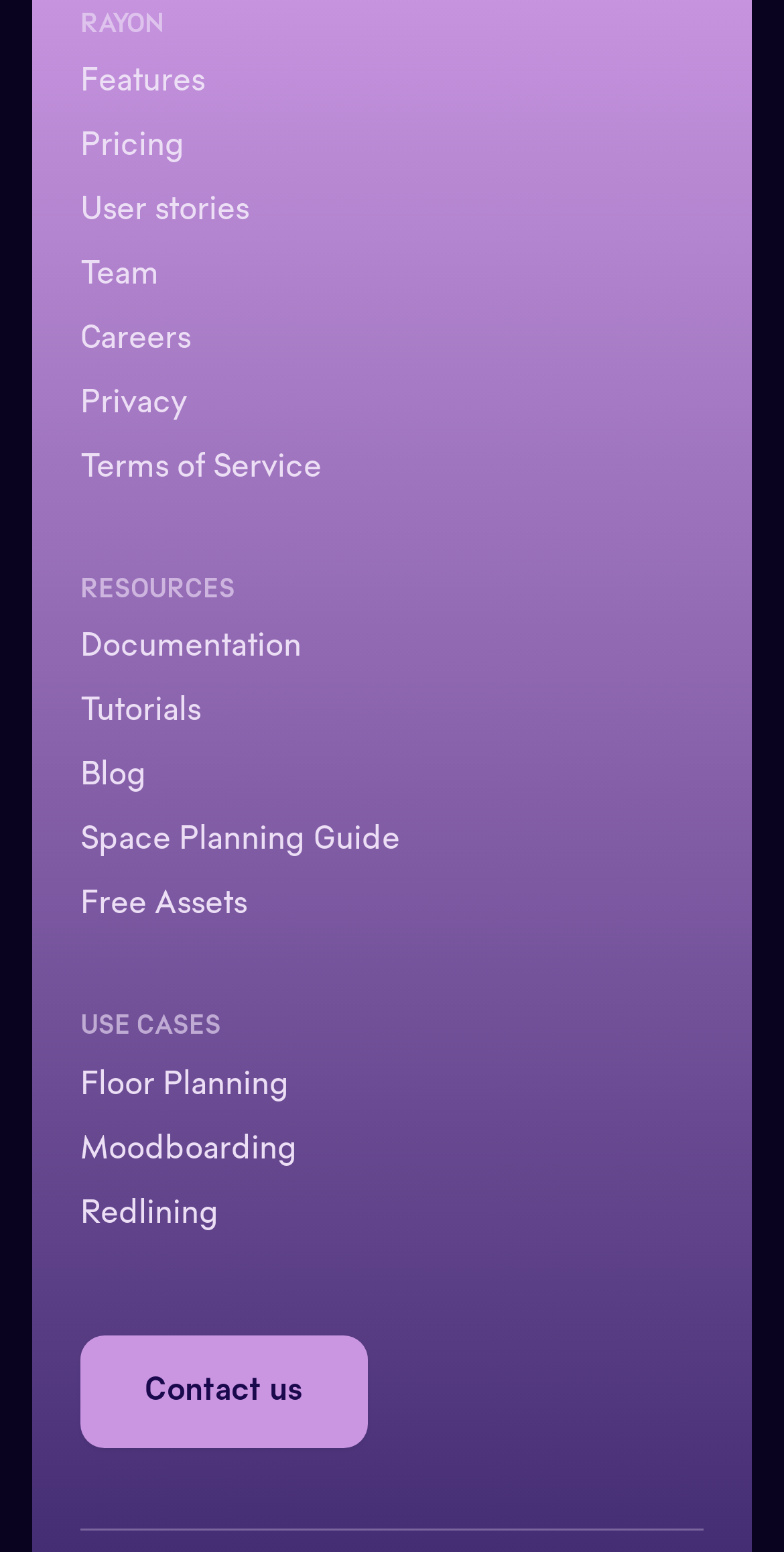What is the purpose of the horizontal separator? Analyze the screenshot and reply with just one word or a short phrase.

To separate sections